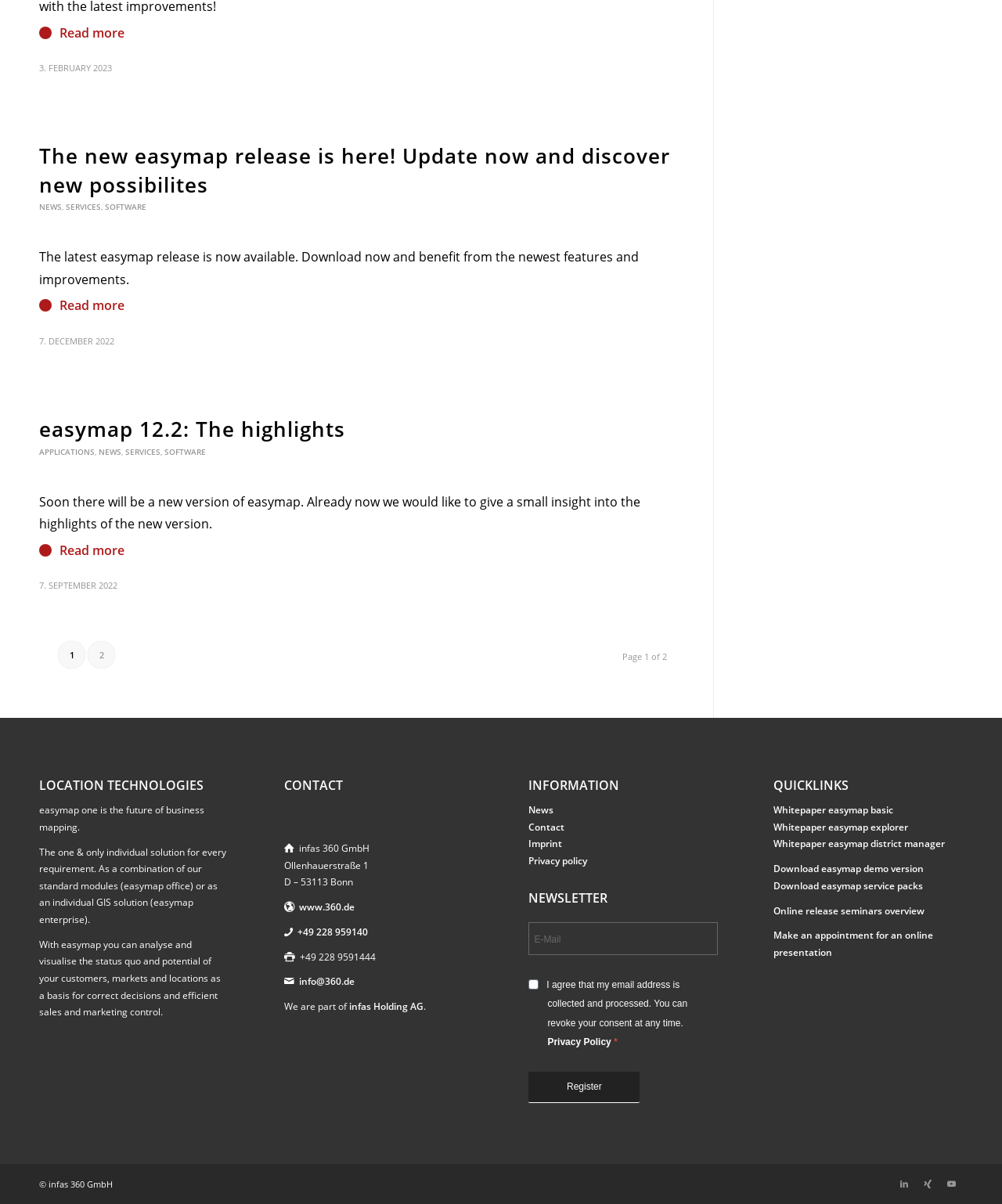Determine the bounding box coordinates for the area that should be clicked to carry out the following instruction: "Register for the newsletter".

[0.528, 0.89, 0.639, 0.916]